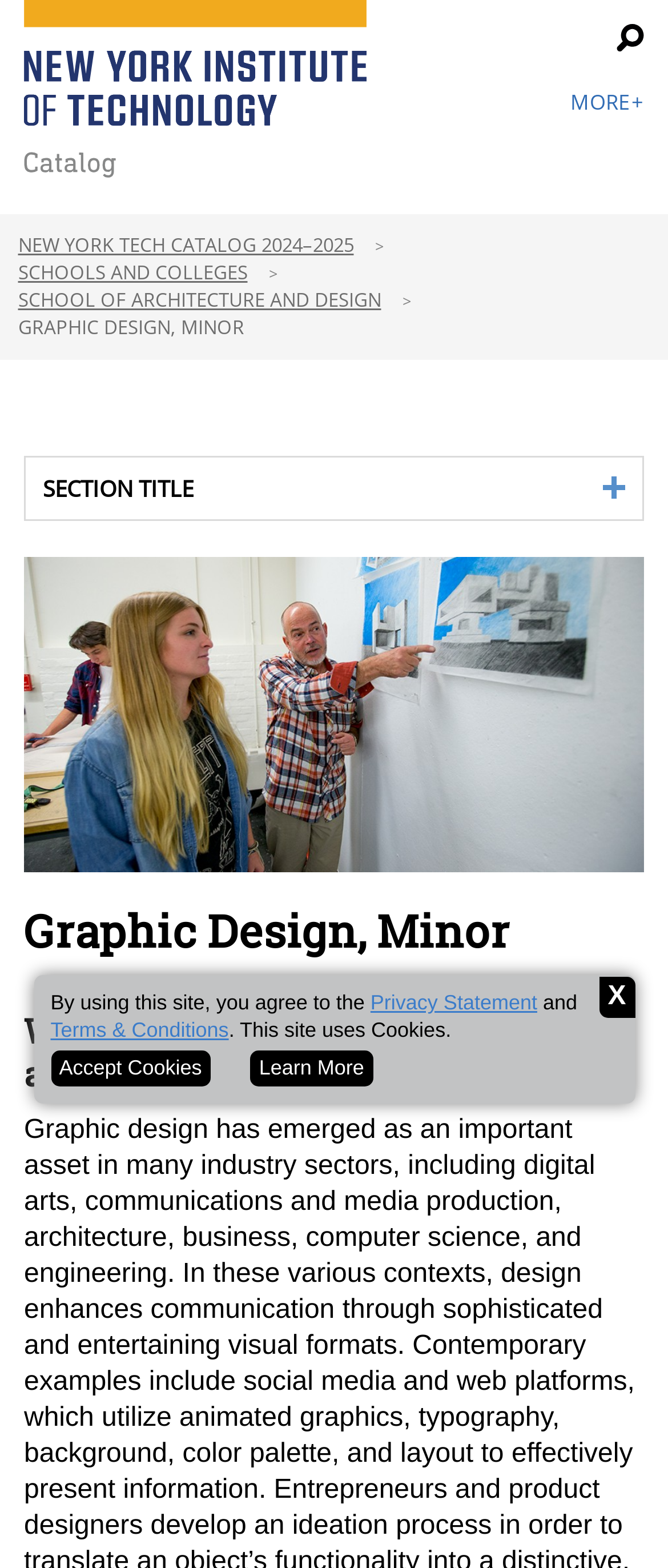Could you find the bounding box coordinates of the clickable area to complete this instruction: "Click the NYIT logo"?

[0.036, 0.0, 0.549, 0.113]